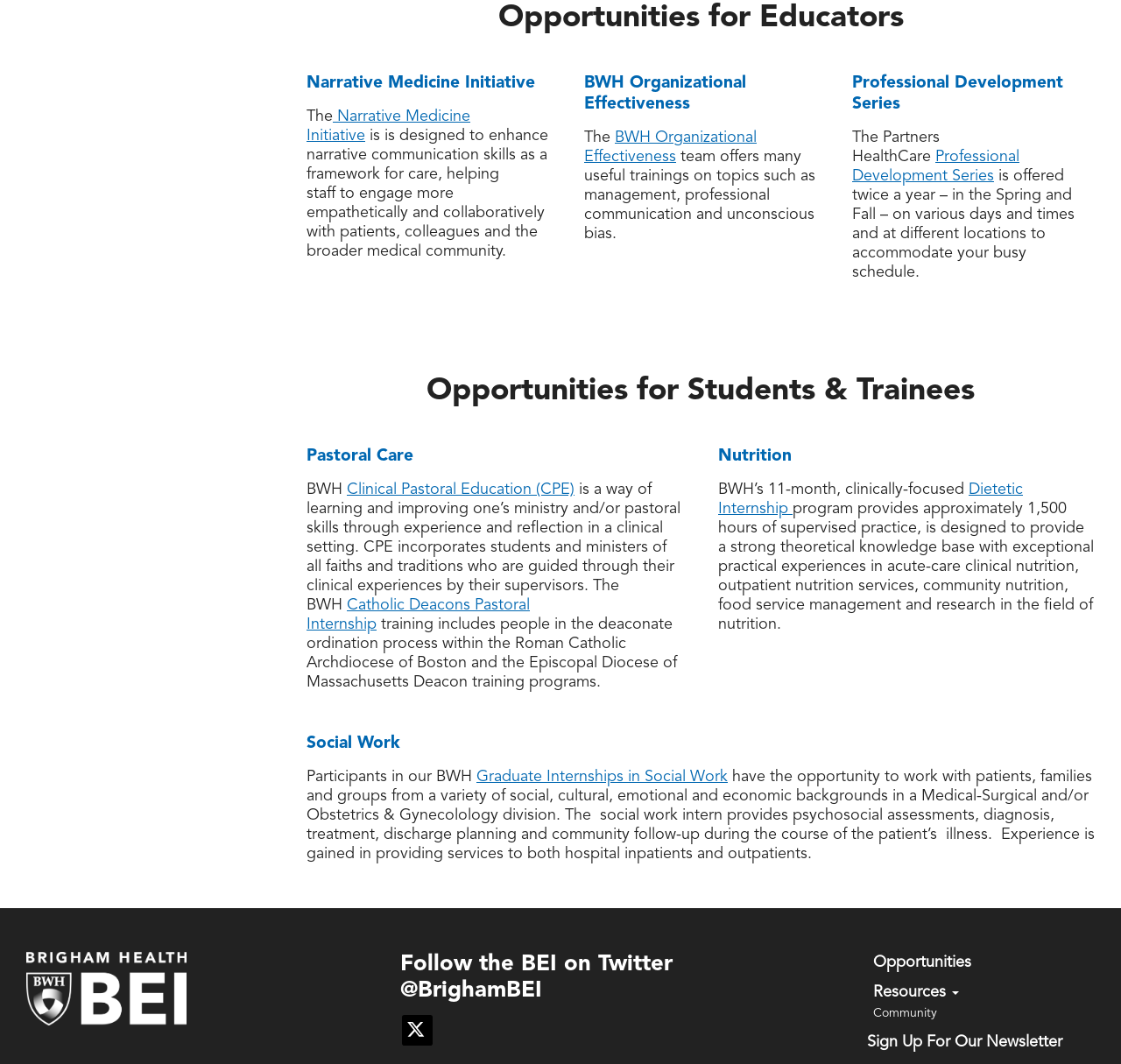From the webpage screenshot, predict the bounding box of the UI element that matches this description: "Community".

[0.773, 0.943, 0.841, 0.962]